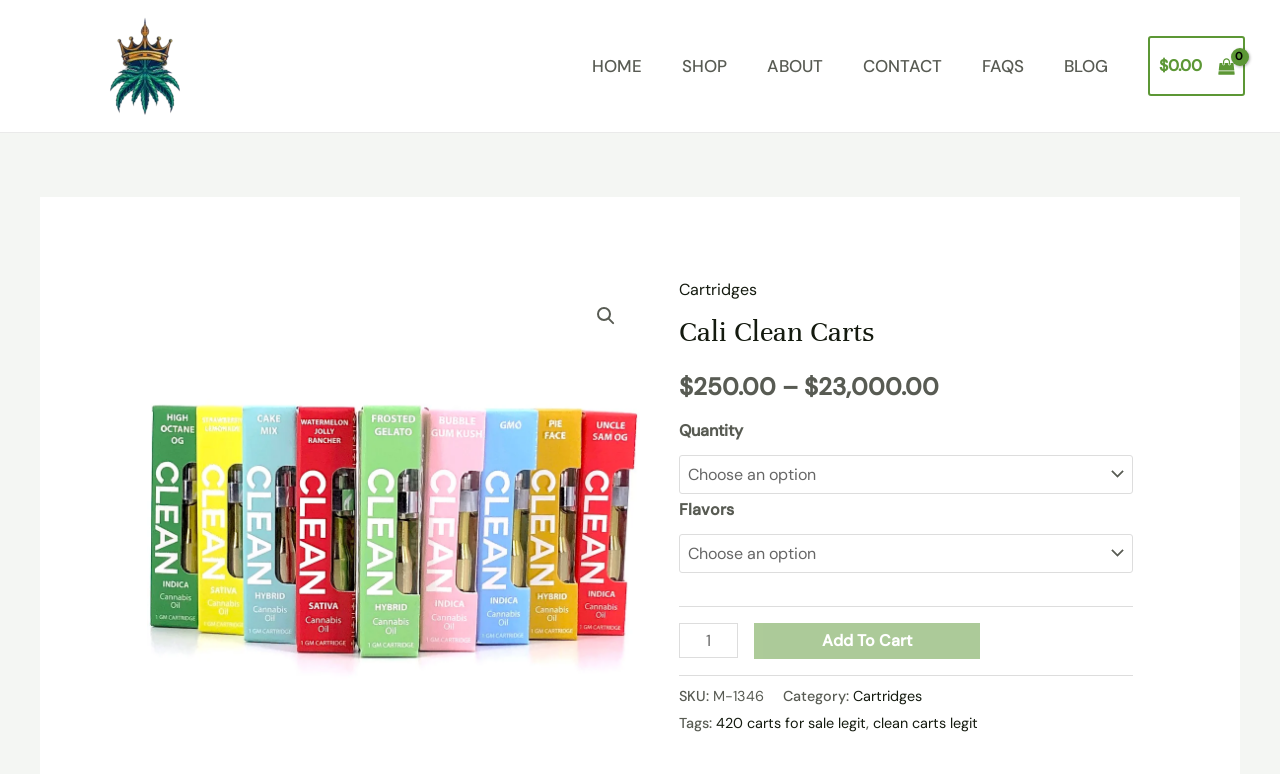Please pinpoint the bounding box coordinates for the region I should click to adhere to this instruction: "View shopping cart".

[0.897, 0.047, 0.973, 0.124]